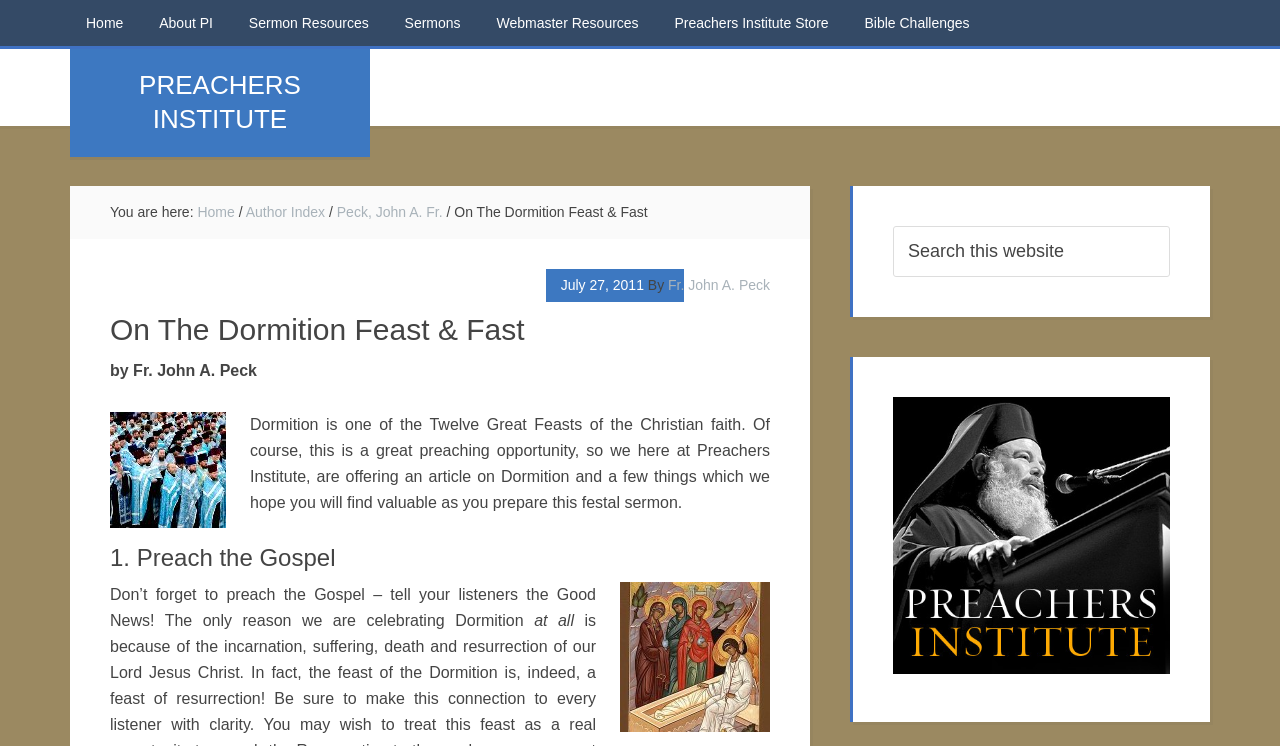Explain the contents of the webpage comprehensively.

The webpage is about the Dormition Feast and Fast, a significant event in the Christian faith. At the top, there is a navigation menu with seven links: Home, About PI, Sermon Resources, Sermons, Webmaster Resources, Preachers Institute Store, and Bible Challenges. Below the navigation menu, the title "PREACHERS INSTITUTE" is prominently displayed.

On the left side, there is a breadcrumb trail showing the path "Home > Author Index > Peck, John A. Fr. > On The Dormition Feast & Fast". Below the breadcrumb trail, the title "On The Dormition Feast & Fast" is repeated, followed by the author's name, Fr. John A. Peck, and the date of publication, July 27, 2011.

The main content of the webpage is divided into sections. The first section introduces the Dormition Feast and its significance, accompanied by an image. The second section, headed "1. Preach the Gospel", features another image and emphasizes the importance of preaching the Gospel during the Dormition sermon.

On the right side, there is a search box with a "Search" button, allowing users to search the website. At the bottom, there is a link to the Preachers Institute, accompanied by the institute's logo.

Overall, the webpage provides resources and guidance for preachers preparing sermons for the Dormition Feast, with a focus on preaching the Gospel.